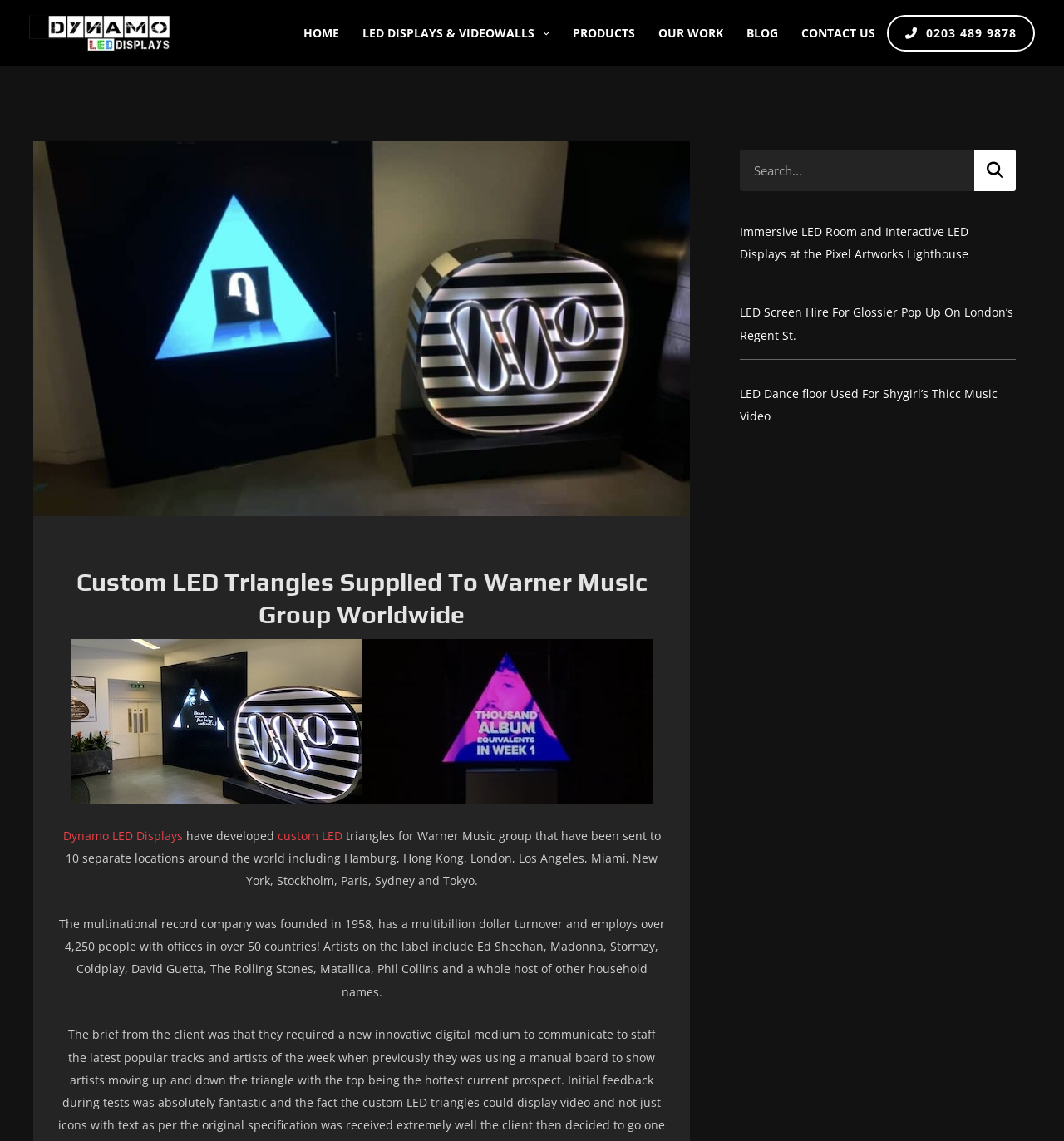How many navigation links are there in the main menu?
Provide a short answer using one word or a brief phrase based on the image.

6